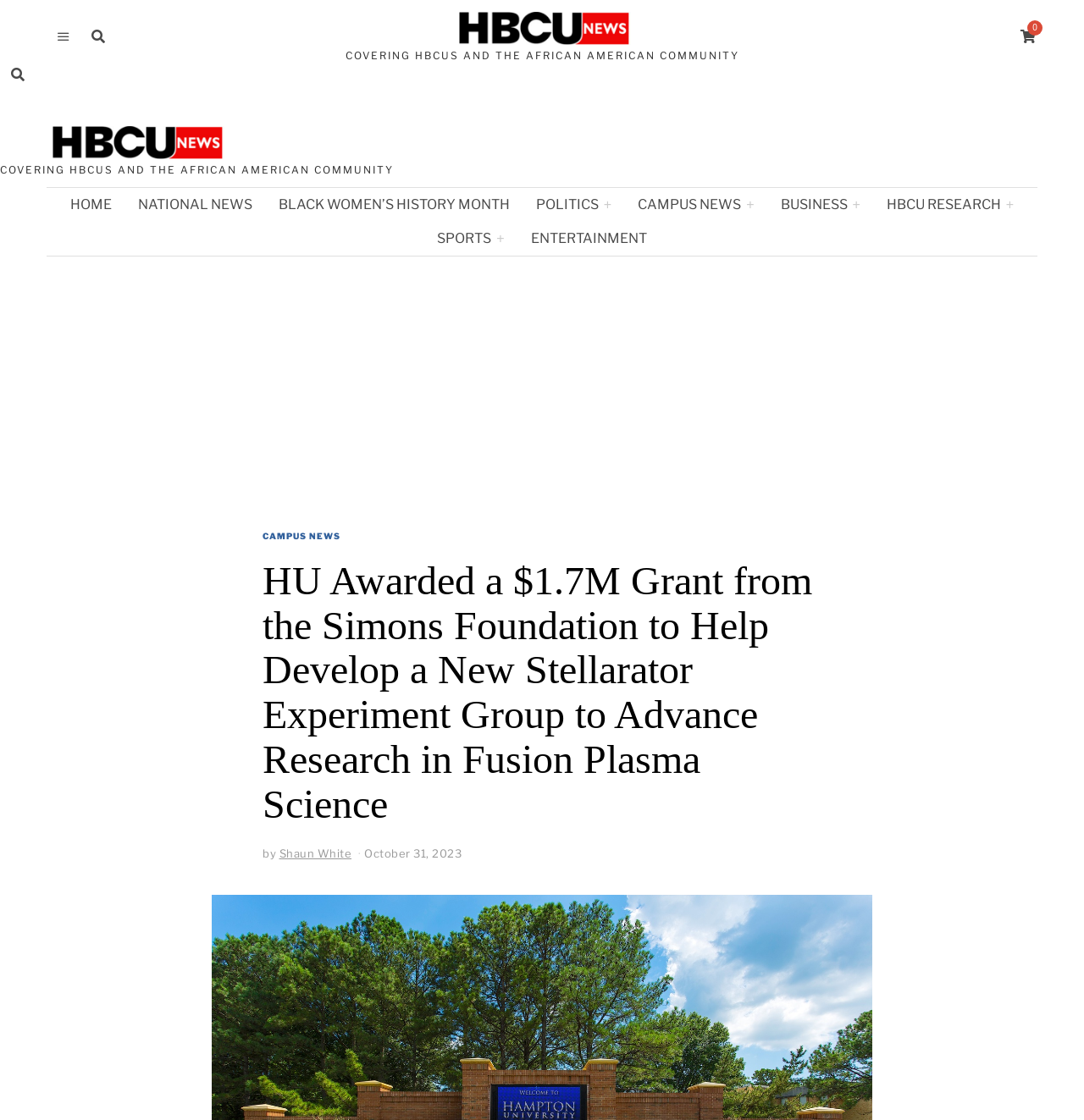Generate an in-depth caption that captures all aspects of the webpage.

This webpage is about HBCU News, with a focus on campus news. At the top, there is a heading that reads "HBCU News - HU Awarded a $1.7M Grant from the Simons Foundation to Help Develop a New Stellarator Experiment Group to Advance Research in Fusion Plasma Science". Below this, there are two headings that state "COVERING HBCUS AND THE AFRICAN AMERICAN COMMUNITY". 

On the top right, there is a link with an icon, and below it, there is a section with a heading that reads the same as the title of the webpage. This section also contains a link to "CAMPUS NEWS" and a heading that describes the news article, which is about Howard University being awarded a $1.7 million grant to develop a new stellarator experiment group to advance research in fusion plasma science. The article is written by Shaun White and was published on October 31, 2023.

Above this section, there is a navigation menu with links to different categories, including "HOME", "NATIONAL NEWS", "BLACK WOMEN’S HISTORY MONTH", "POLITICS+", "CAMPUS NEWS+", "BUSINESS+", "HBCU RESEARCH+", "SPORTS+", and "ENTERTAINMENT". 

On the right side of the webpage, there is an advertisement iframe. At the very top of the page, there is a progress bar that is not visible due to its small size.